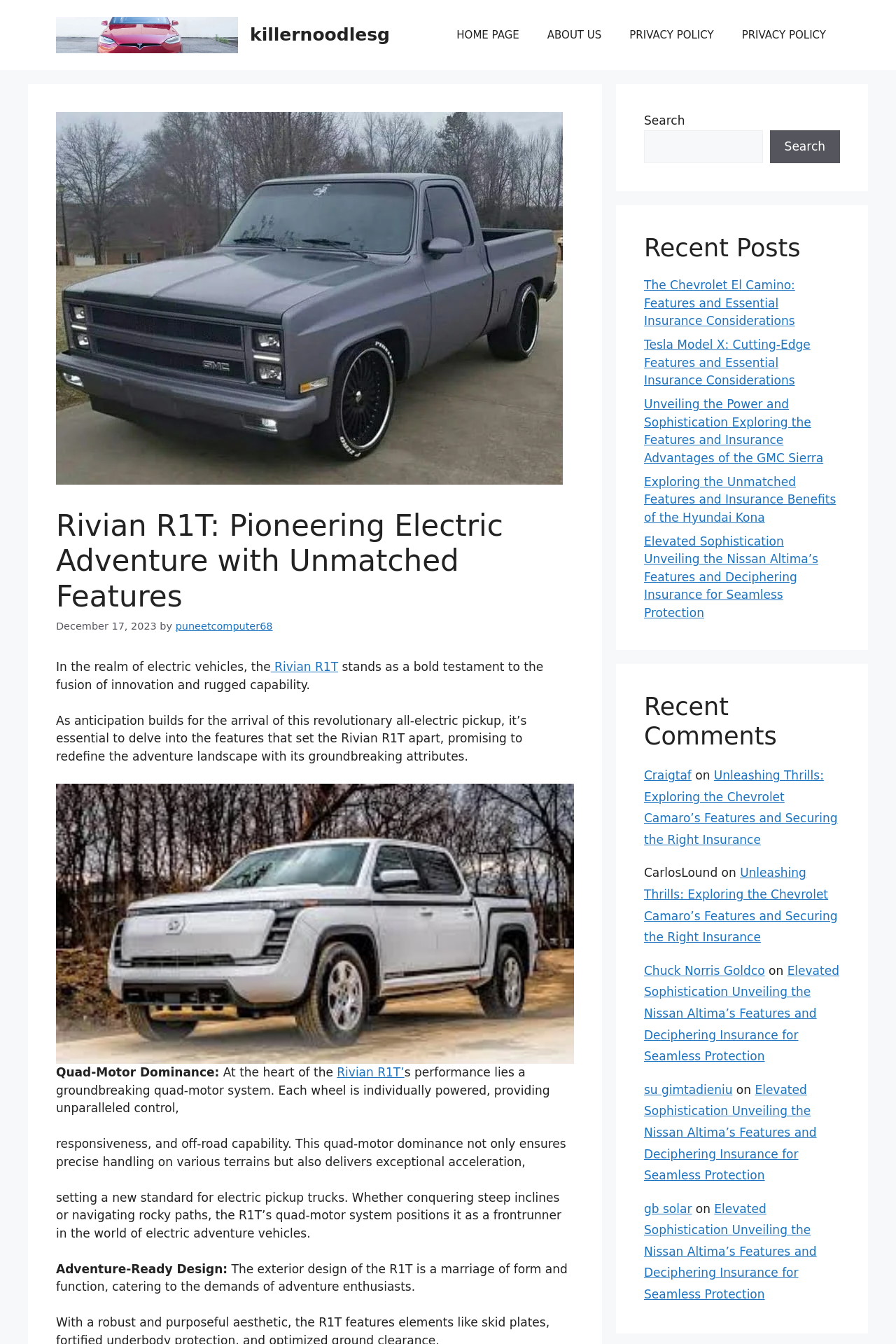Please identify the bounding box coordinates of the region to click in order to complete the given instruction: "View the Chevrolet El Camino article". The coordinates should be four float numbers between 0 and 1, i.e., [left, top, right, bottom].

[0.719, 0.207, 0.887, 0.244]